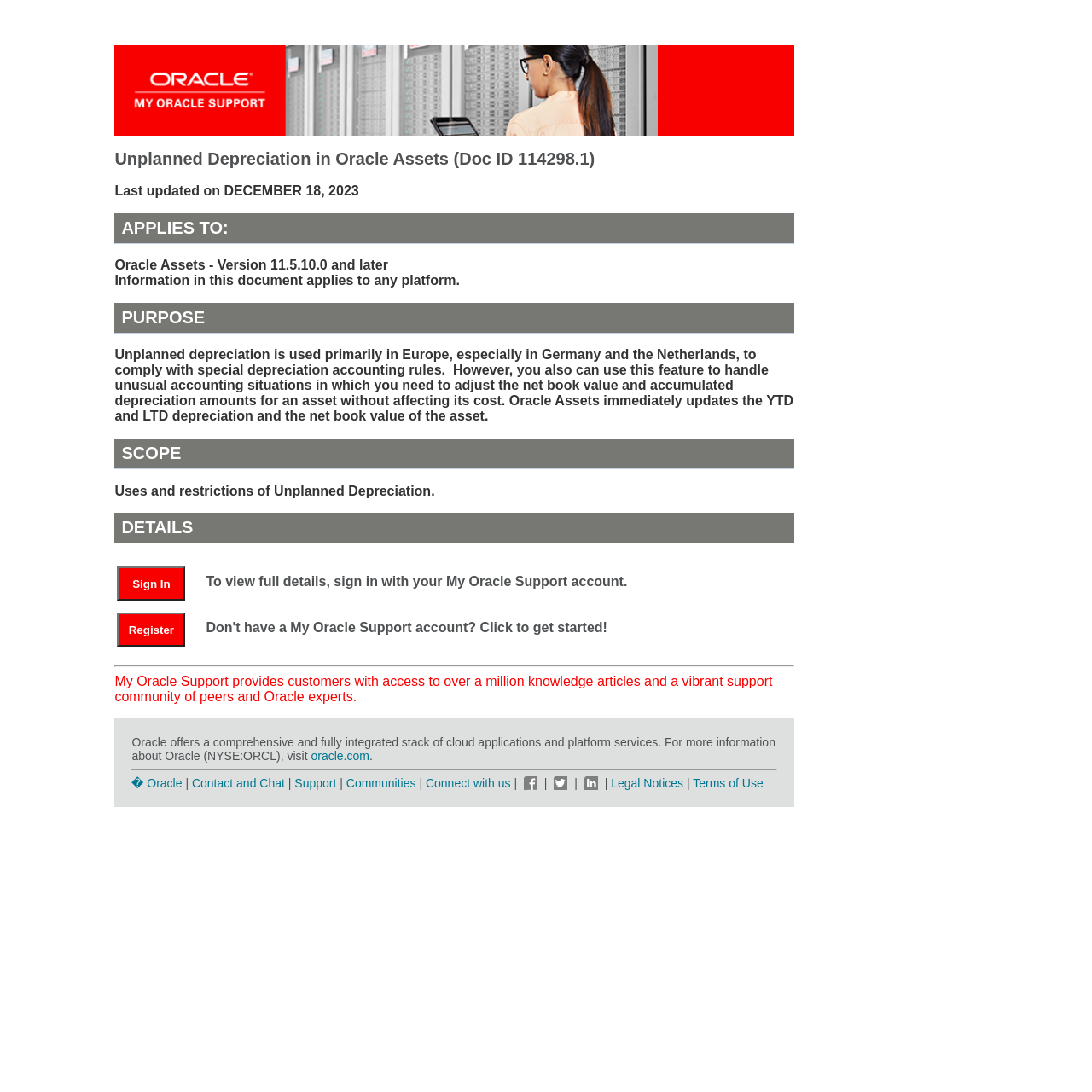Locate the heading on the webpage and return its text.

Unplanned Depreciation in Oracle Assets (Doc ID 114298.1)